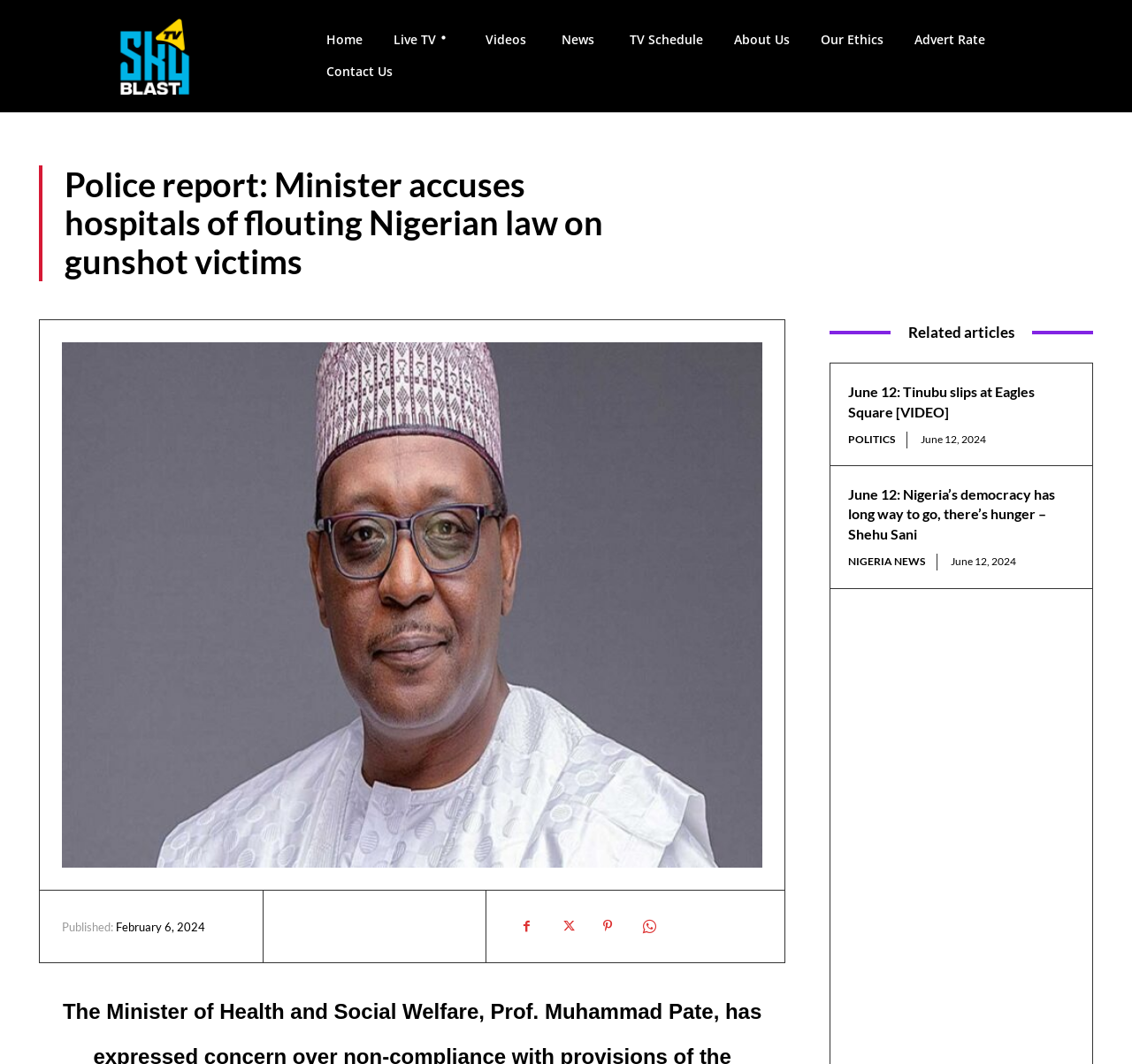Please find the bounding box coordinates for the clickable element needed to perform this instruction: "Read the 'June 12: Tinubu slips at Eagles Square [VIDEO]' article".

[0.749, 0.358, 0.949, 0.396]